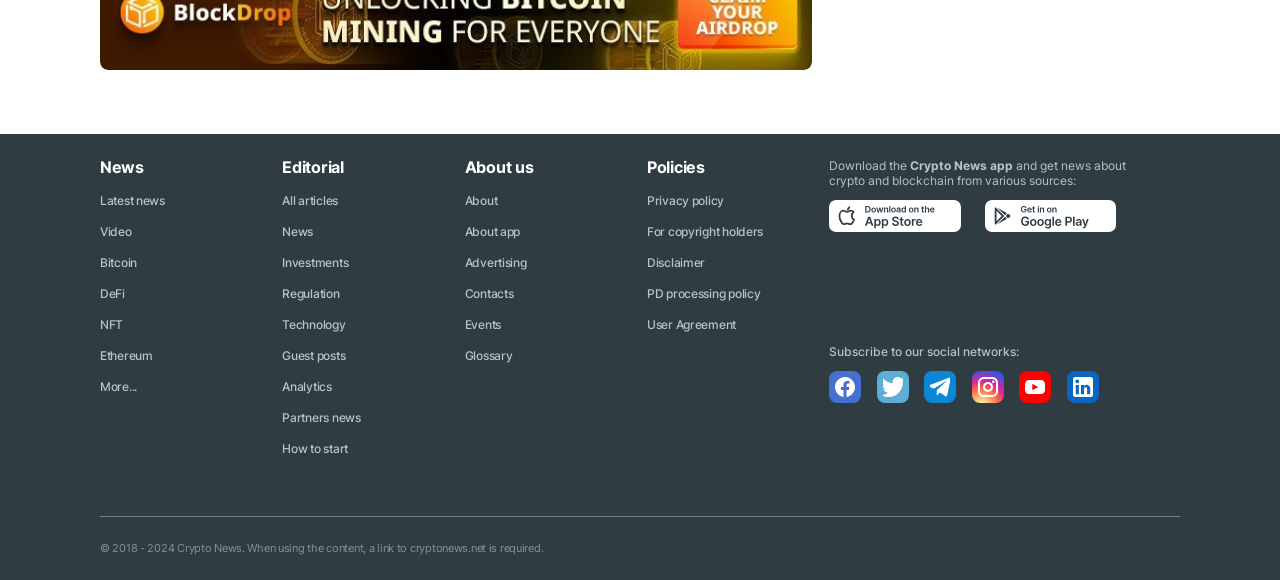Answer the question using only a single word or phrase: 
What is the purpose of the 'Download the Crypto News app' section?

To download the app